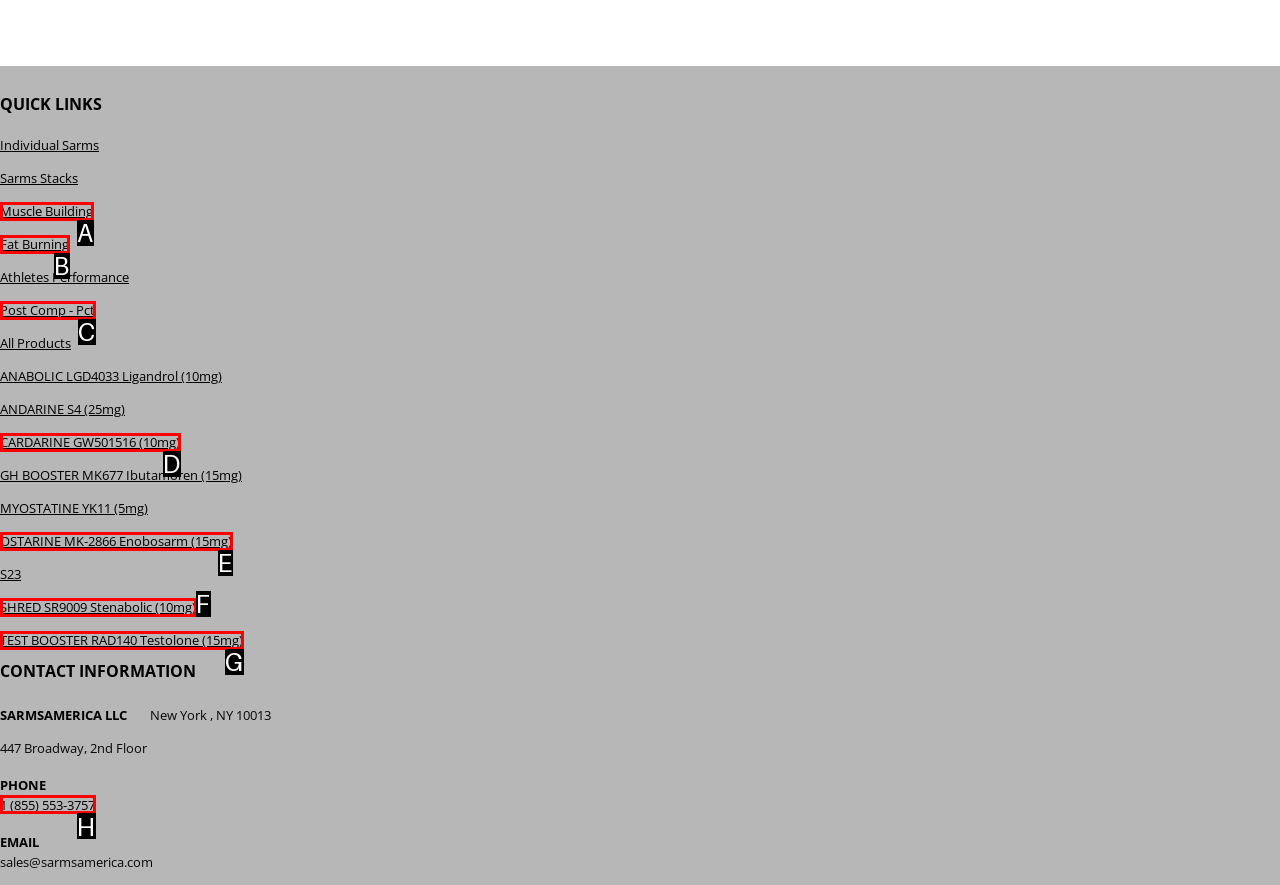Tell me which option best matches this description: OSTARINE MK-2866 Enobosarm (15mg)
Answer with the letter of the matching option directly from the given choices.

E